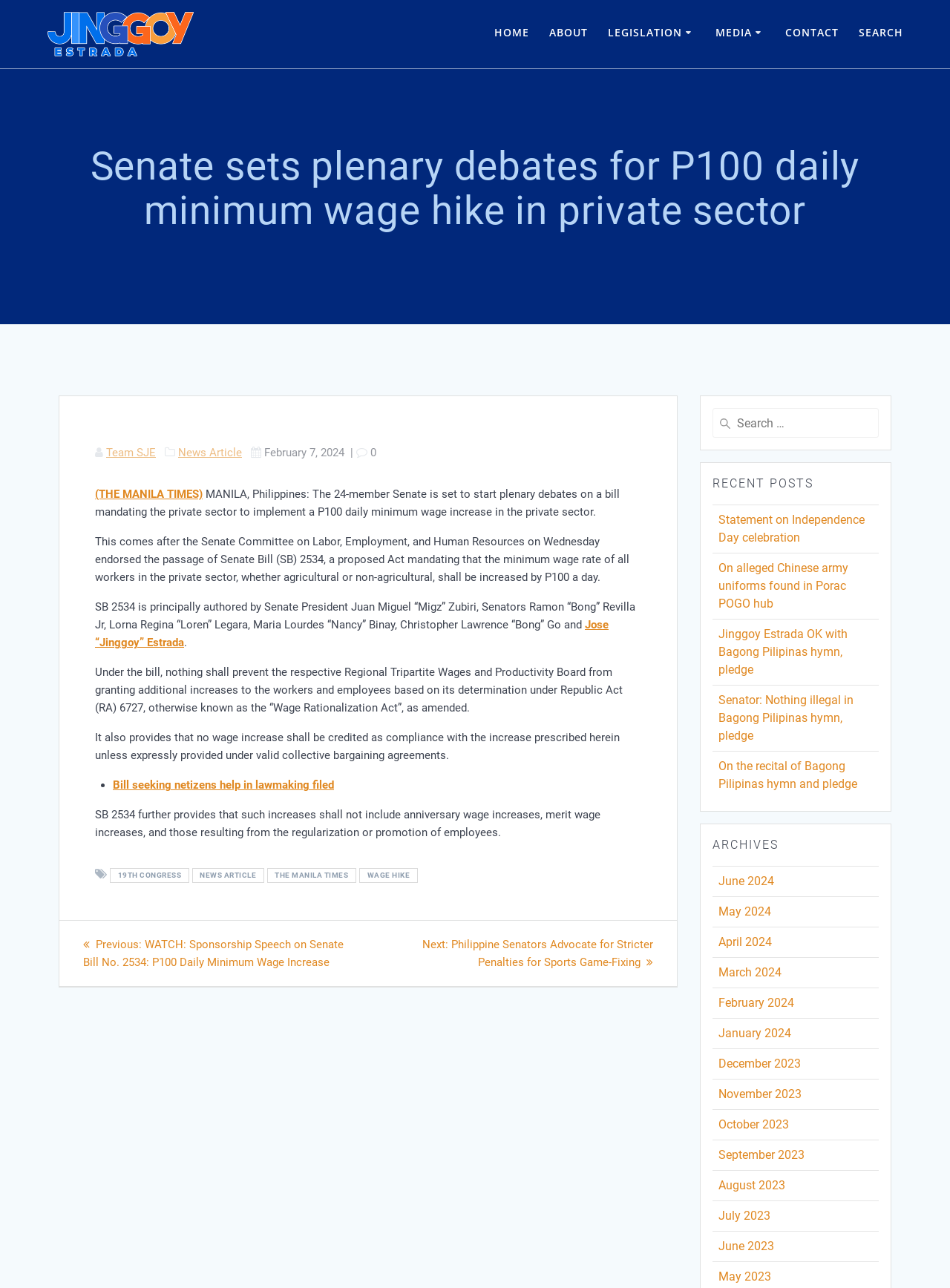Please extract the webpage's main title and generate its text content.

Senate sets plenary debates for P100 daily minimum wage hike in private sector